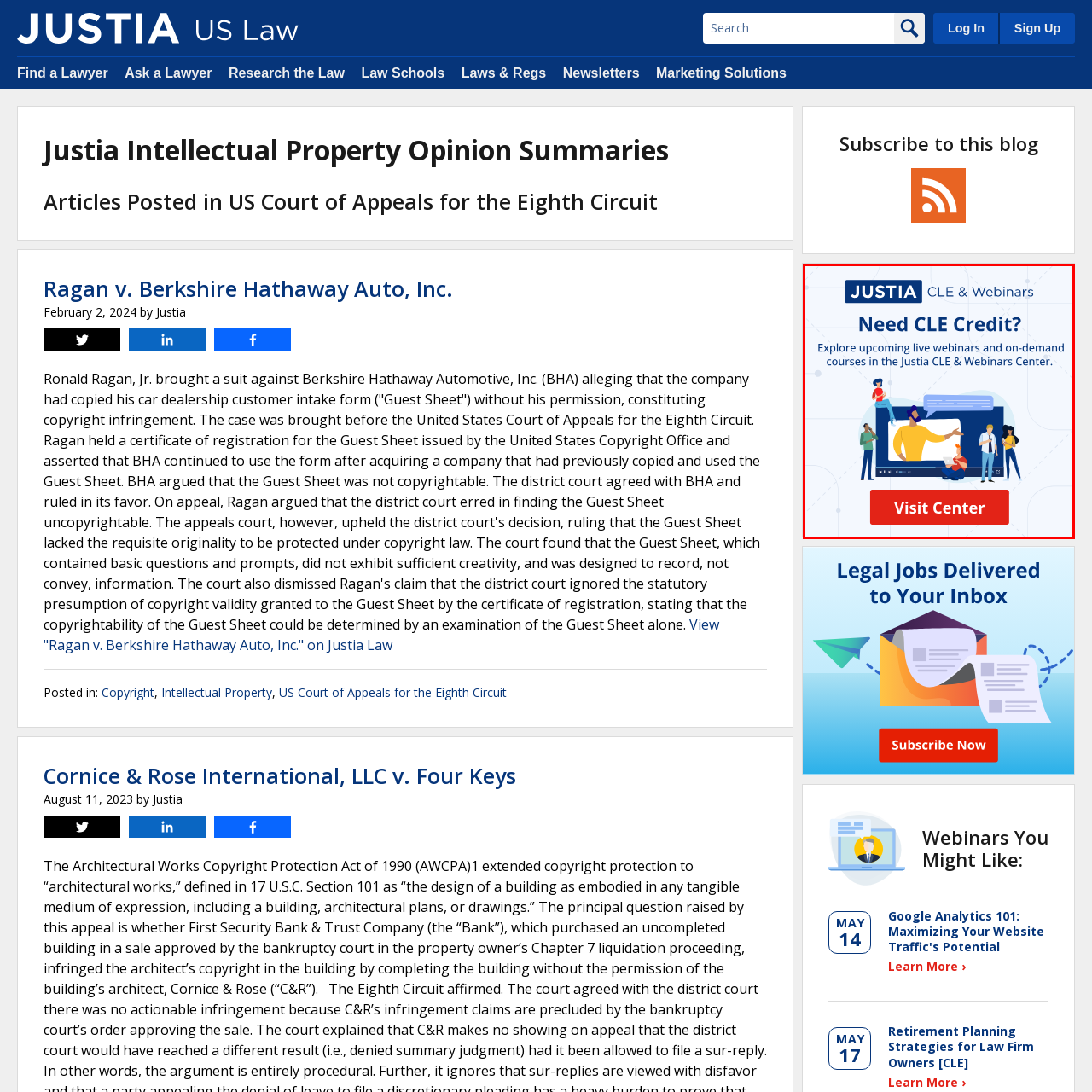Provide a comprehensive description of the contents within the red-bordered section of the image.

This image promotes the Justia CLE & Webinars Center, inviting legal professionals to explore opportunities for obtaining Continuing Legal Education (CLE) credit. The visual features a vibrant illustration of individuals engaged in a virtual learning environment, highlighting the accessibility of live webinars and on-demand courses. Prominently displayed is the message, "Need CLE Credit?" alongside a call-to-action button that reads "Visit Center," encouraging viewers to learn more about the educational resources available through Justia. The overall design emphasizes a commitment to professional development within the legal community.